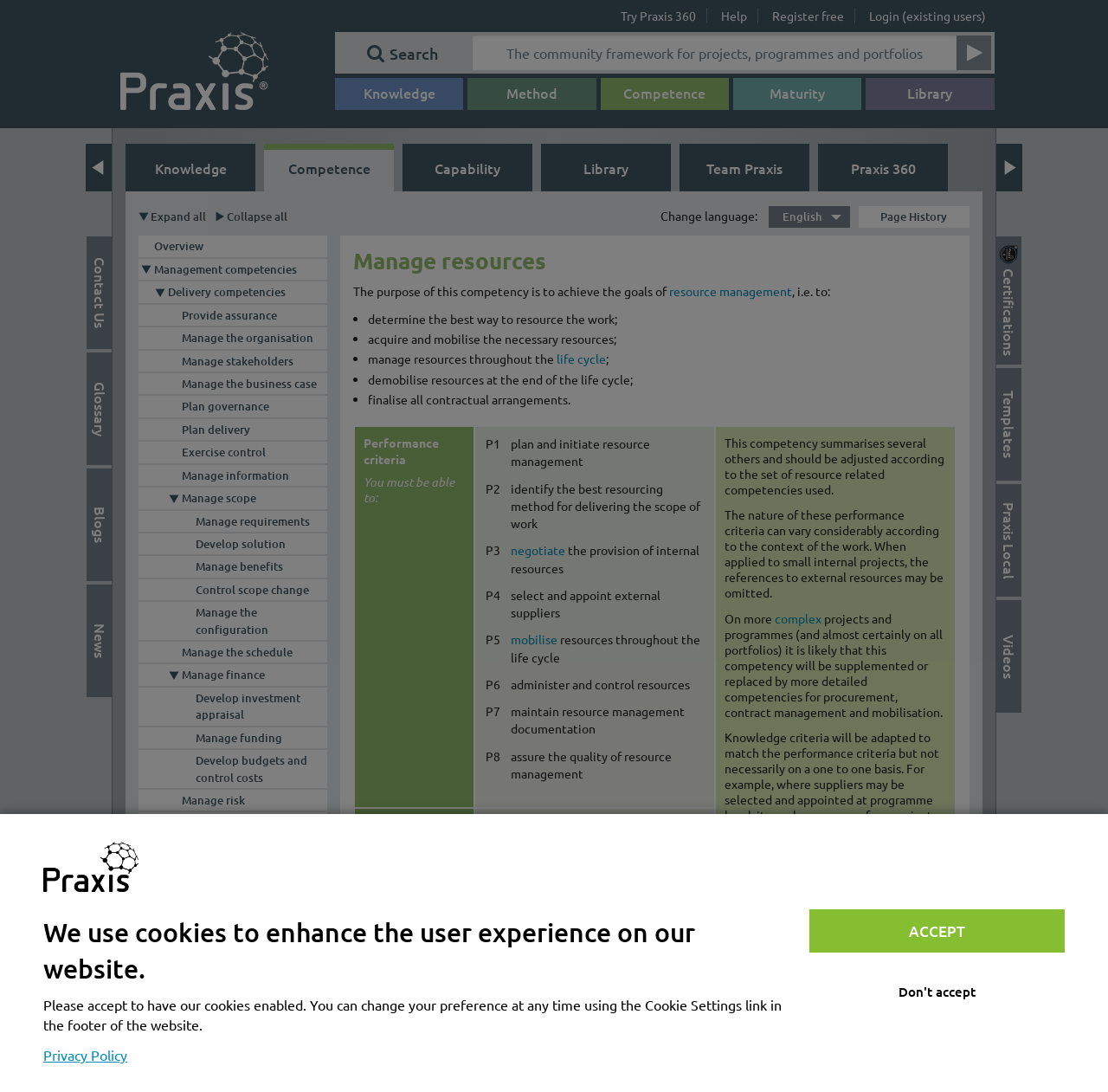Generate a detailed explanation of the webpage's features and information.

The webpage is titled "Manage resources - Praxis Framework" and has a prominent search bar at the top center, accompanied by a button to the right. Below the search bar, there are several links to different sections, including "Knowledge", "Context", "Management", "Method", "Process", "Documentation", "Competence", "Maturity", and "Library". 

To the top right, there are links to "Try Praxis 360", "Help", "Register free", and "Login (existing users)". A logo of "Praxis Framework" is located at the top left, with a link to the framework's main page.

On the left side, there are links to "Contact Us", "Glossary", "Blogs", "News", and "Videos". Further down, there are links to "Praxis Local", "Templates", "Certifications", and "Team Praxis". 

The main content of the page is divided into sections, each with a checkbox and a link to a specific competency, such as "Management competencies", "Delivery competencies", "Provide assurance", and many others. These sections are organized in a hierarchical structure, with some sections expanded and others collapsed. There are buttons to "Expand all" or "Collapse all" sections.

At the bottom right, there is a link to "Page History" and a button to change the language. Overall, the webpage appears to be a resource management platform with a complex navigation system and a wealth of information on various competencies and frameworks.